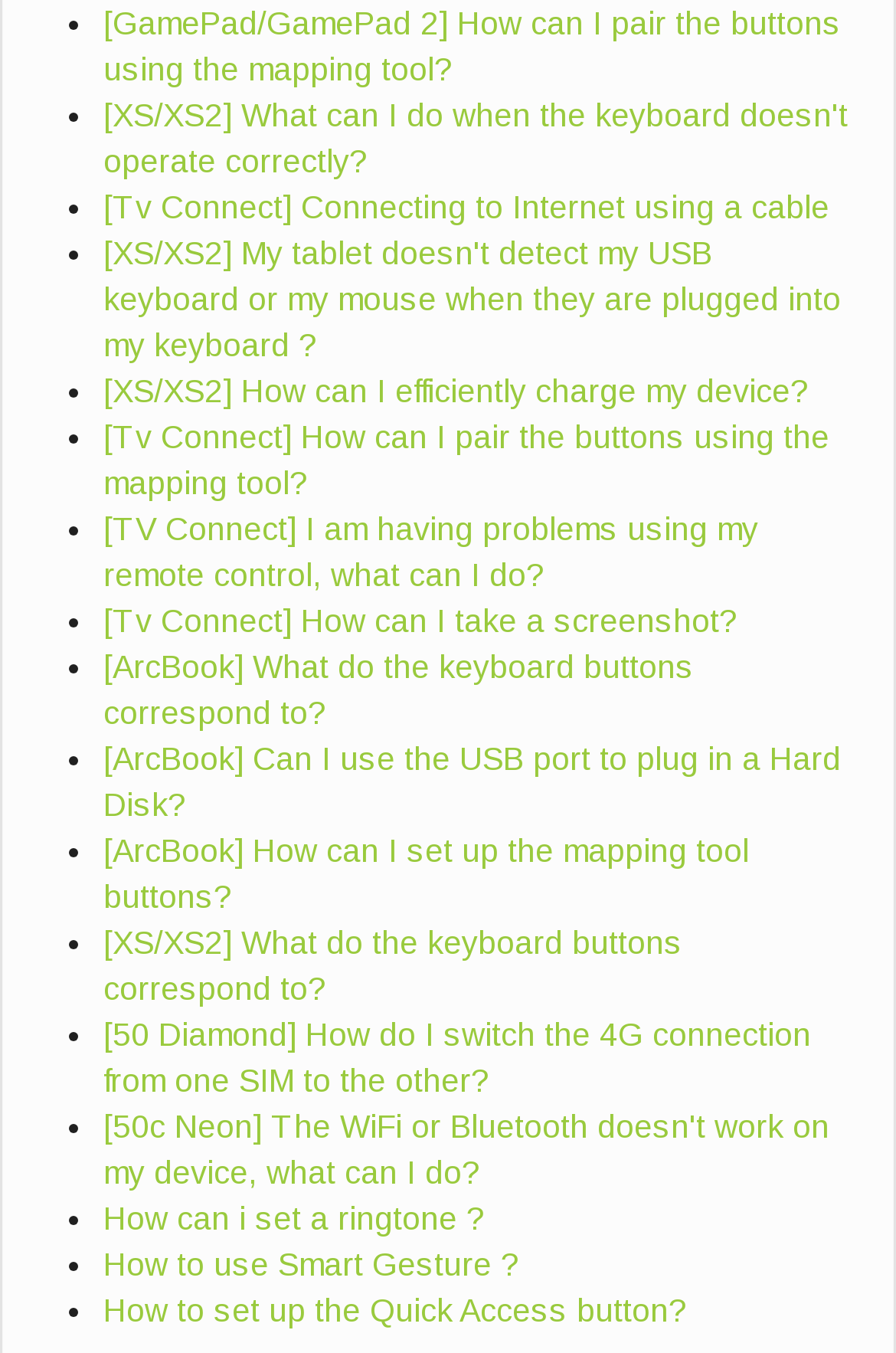How many troubleshooting guides are available on this webpage?
Based on the image, answer the question with a single word or brief phrase.

15